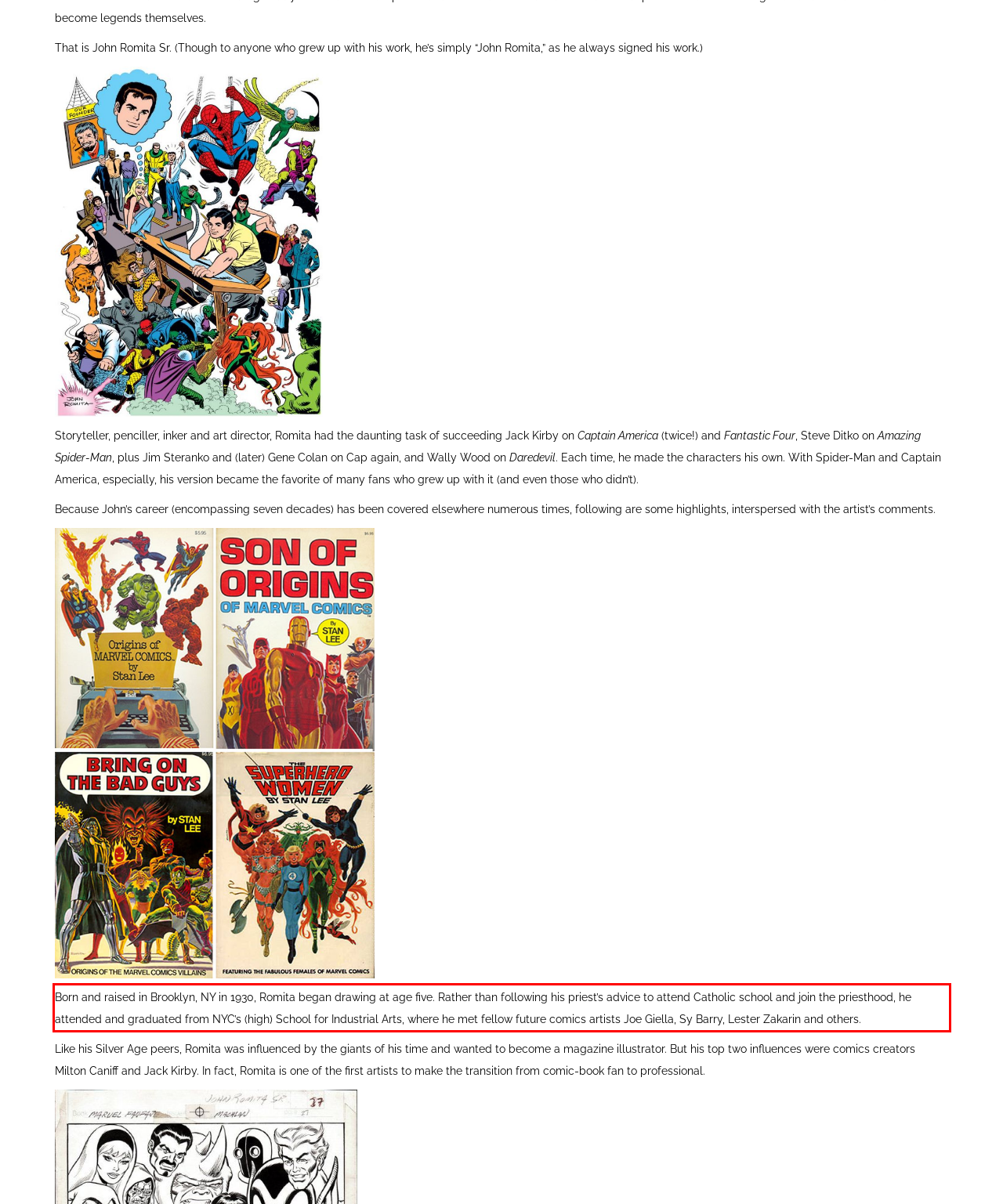Review the screenshot of the webpage and recognize the text inside the red rectangle bounding box. Provide the extracted text content.

Born and raised in Brooklyn, NY in 1930, Romita began drawing at age five. Rather than following his priest’s advice to attend Catholic school and join the priesthood, he attended and graduated from NYC’s (high) School for Industrial Arts, where he met fellow future comics artists Joe Giella, Sy Barry, Lester Zakarin and others.